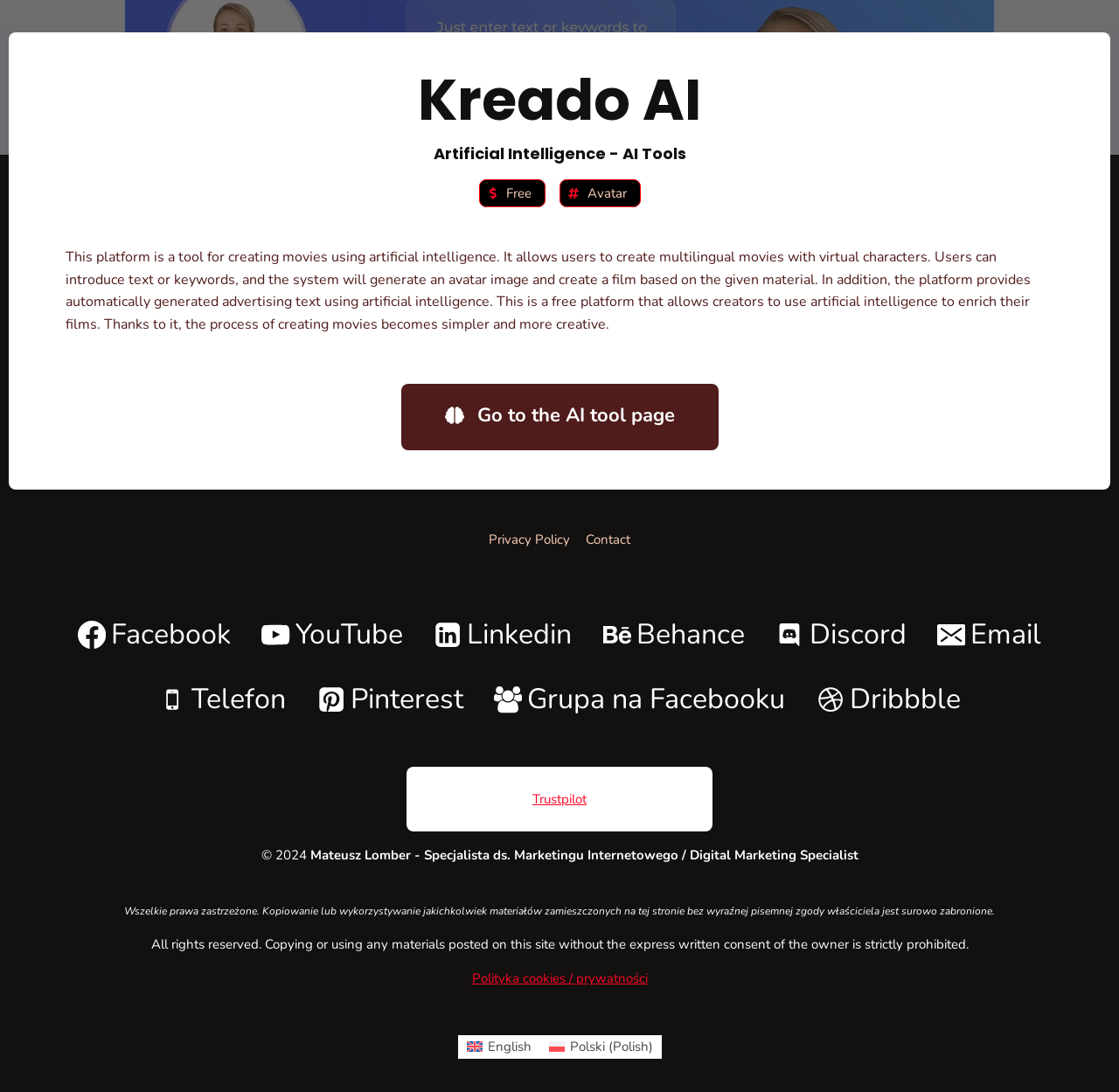Locate the bounding box of the UI element defined by this description: "Polityka cookies / prywatności". The coordinates should be given as four float numbers between 0 and 1, formatted as [left, top, right, bottom].

[0.421, 0.888, 0.579, 0.904]